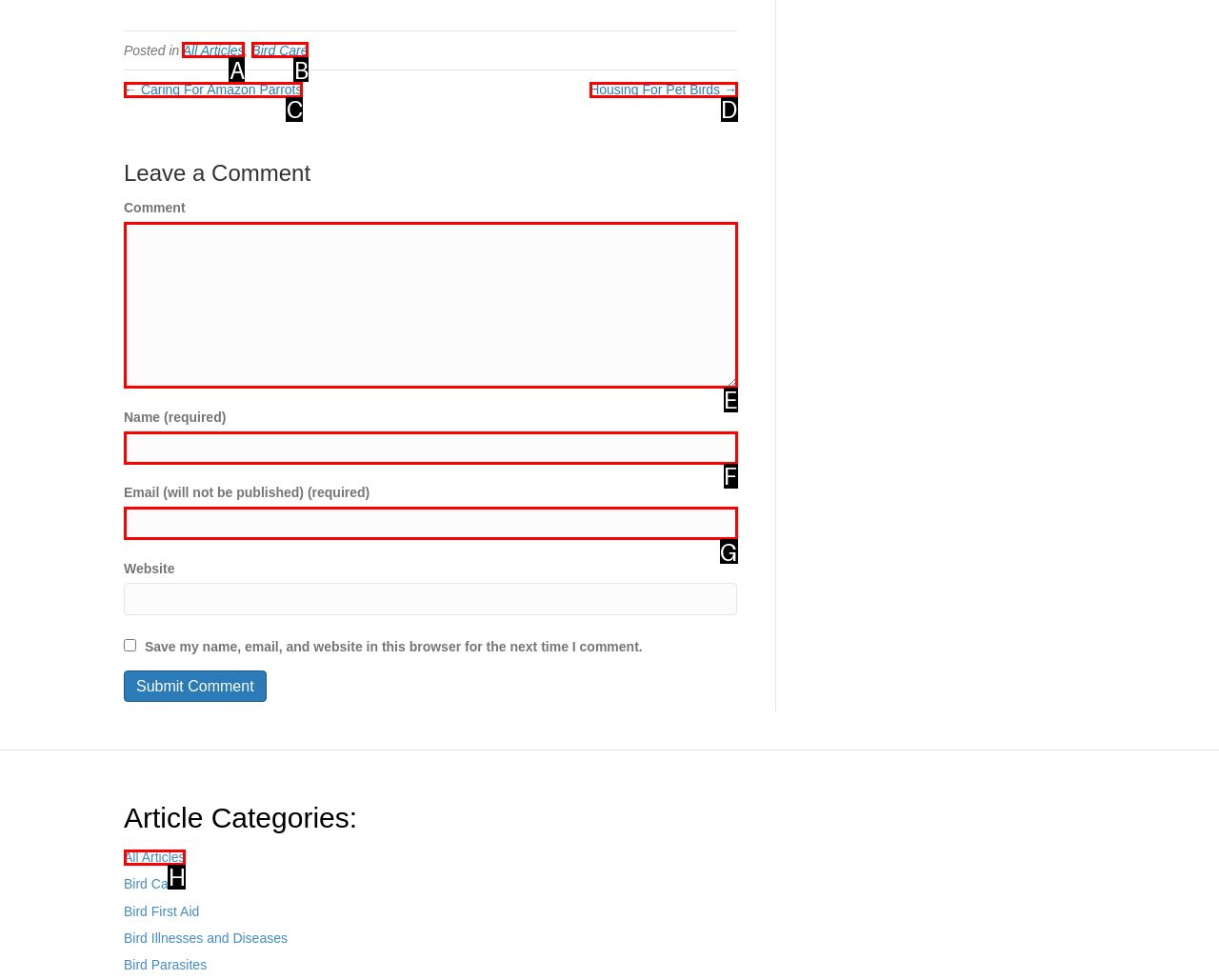Among the marked elements in the screenshot, which letter corresponds to the UI element needed for the task: Enter a comment?

E